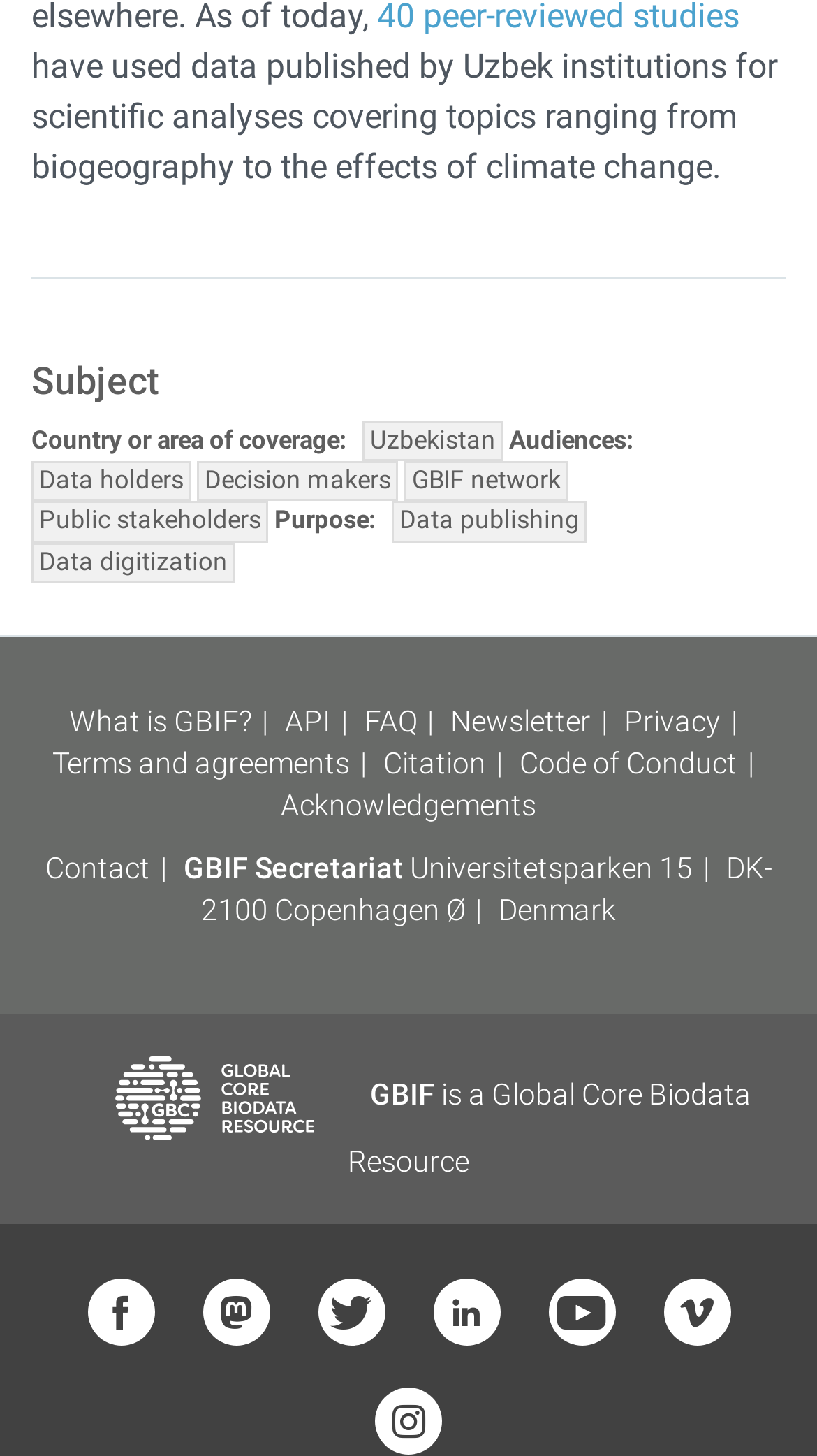Bounding box coordinates are to be given in the format (top-left x, top-left y, bottom-right x, bottom-right y). All values must be floating point numbers between 0 and 1. Provide the bounding box coordinate for the UI element described as: countrywoodsmoke

None